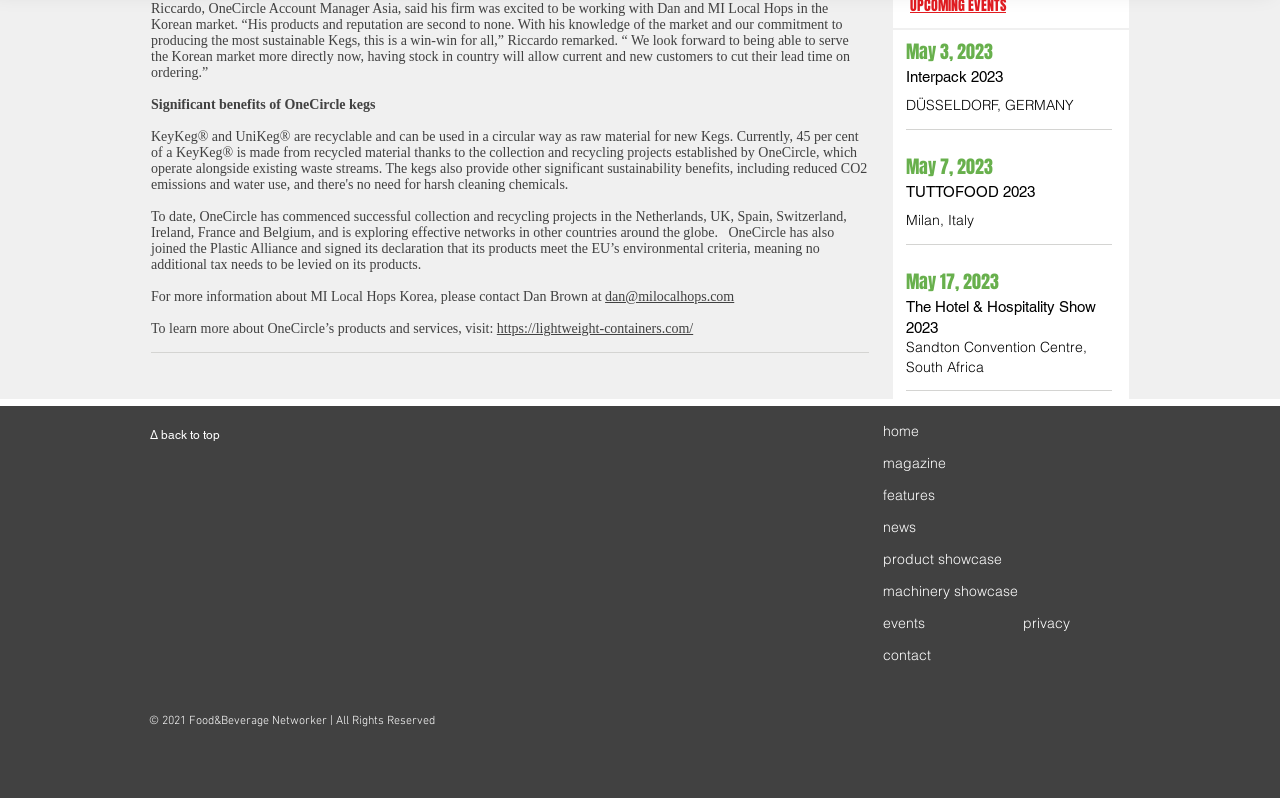Predict the bounding box coordinates of the area that should be clicked to accomplish the following instruction: "Learn more about OneCircle’s products and services". The bounding box coordinates should consist of four float numbers between 0 and 1, i.e., [left, top, right, bottom].

[0.388, 0.402, 0.542, 0.421]